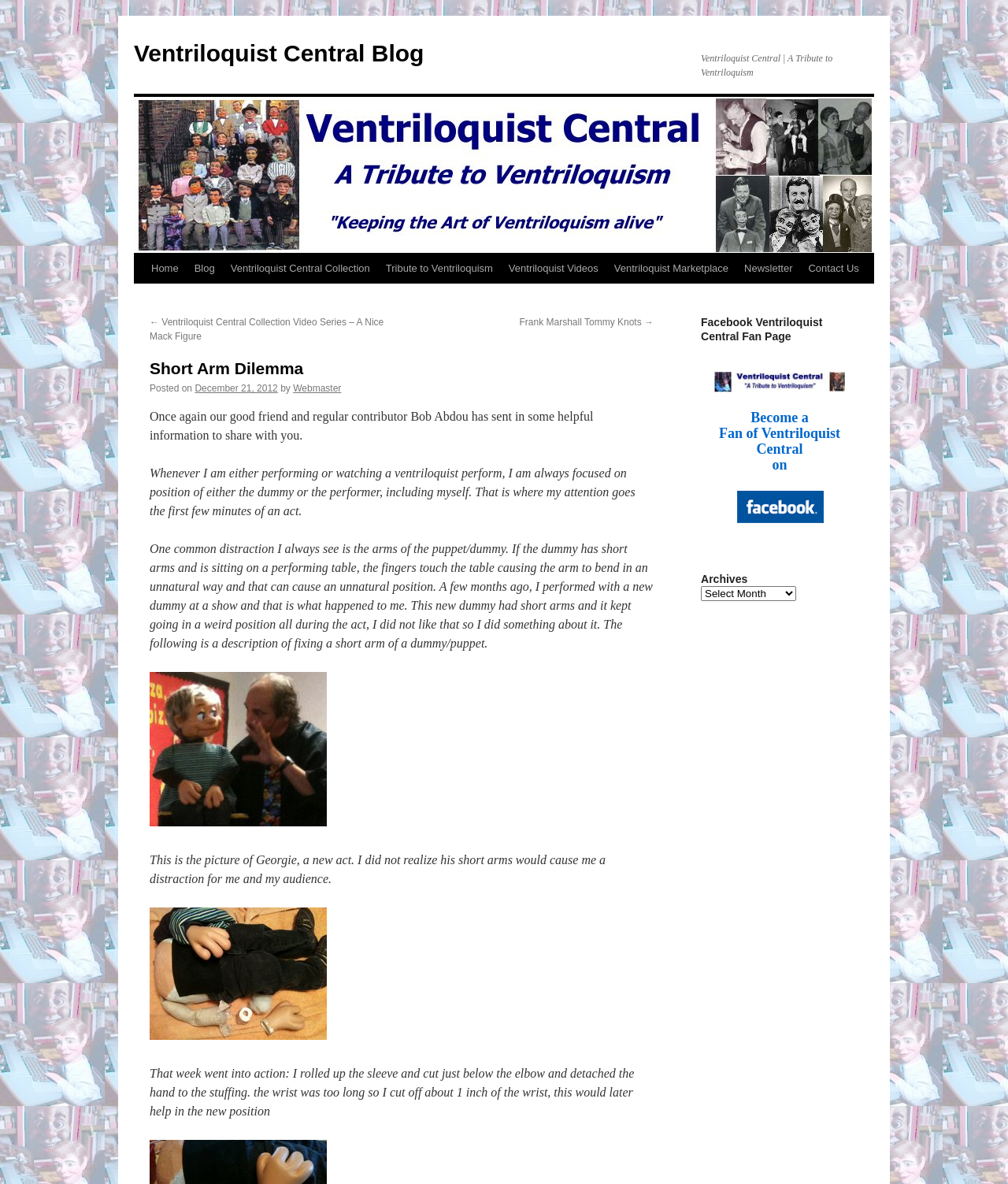What is the name of the ventriloquist's dummy?
Refer to the image and provide a one-word or short phrase answer.

Georgie